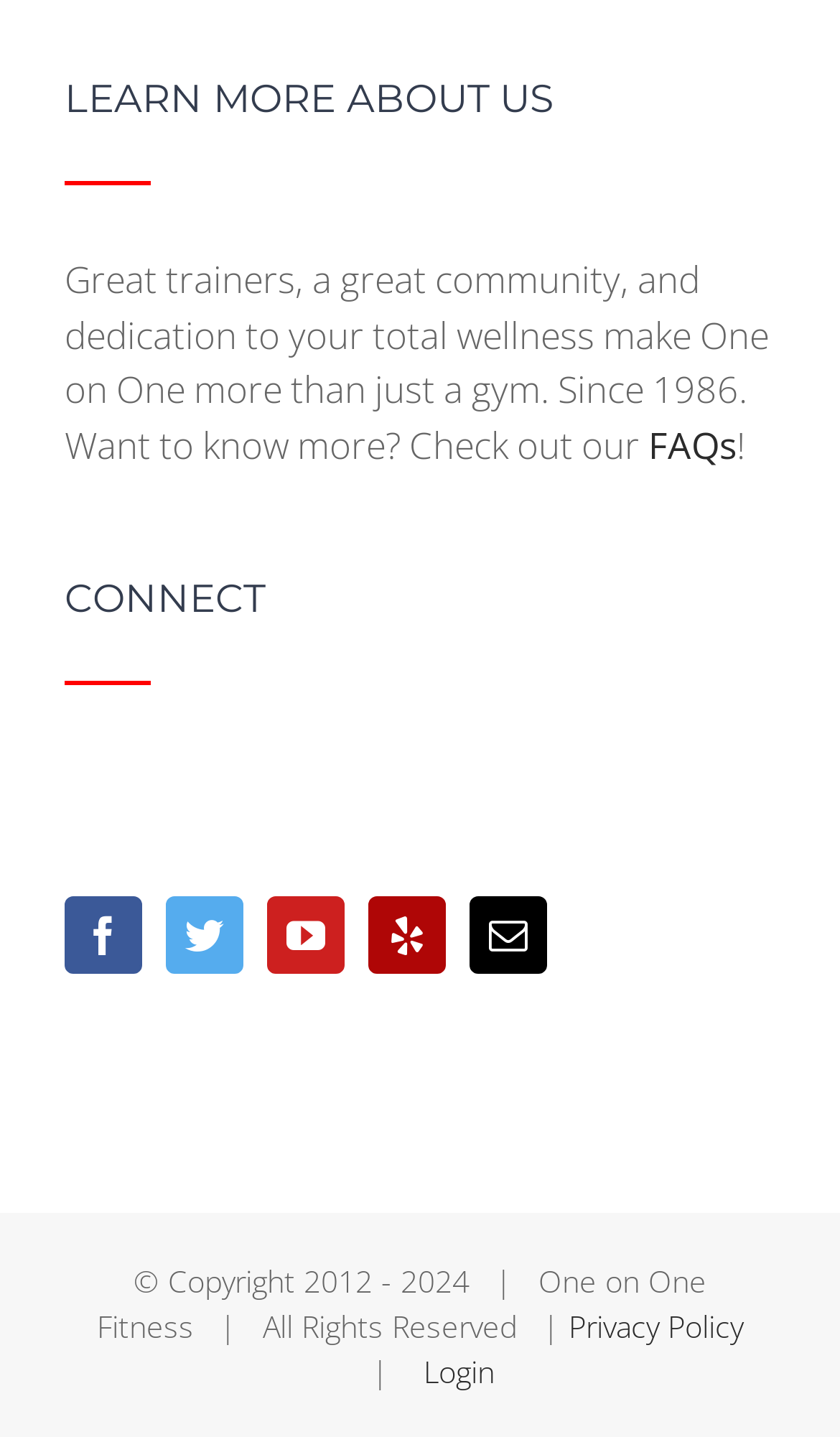Provide the bounding box coordinates of the HTML element described as: "Privacy Policy". The bounding box coordinates should be four float numbers between 0 and 1, i.e., [left, top, right, bottom].

[0.677, 0.909, 0.885, 0.937]